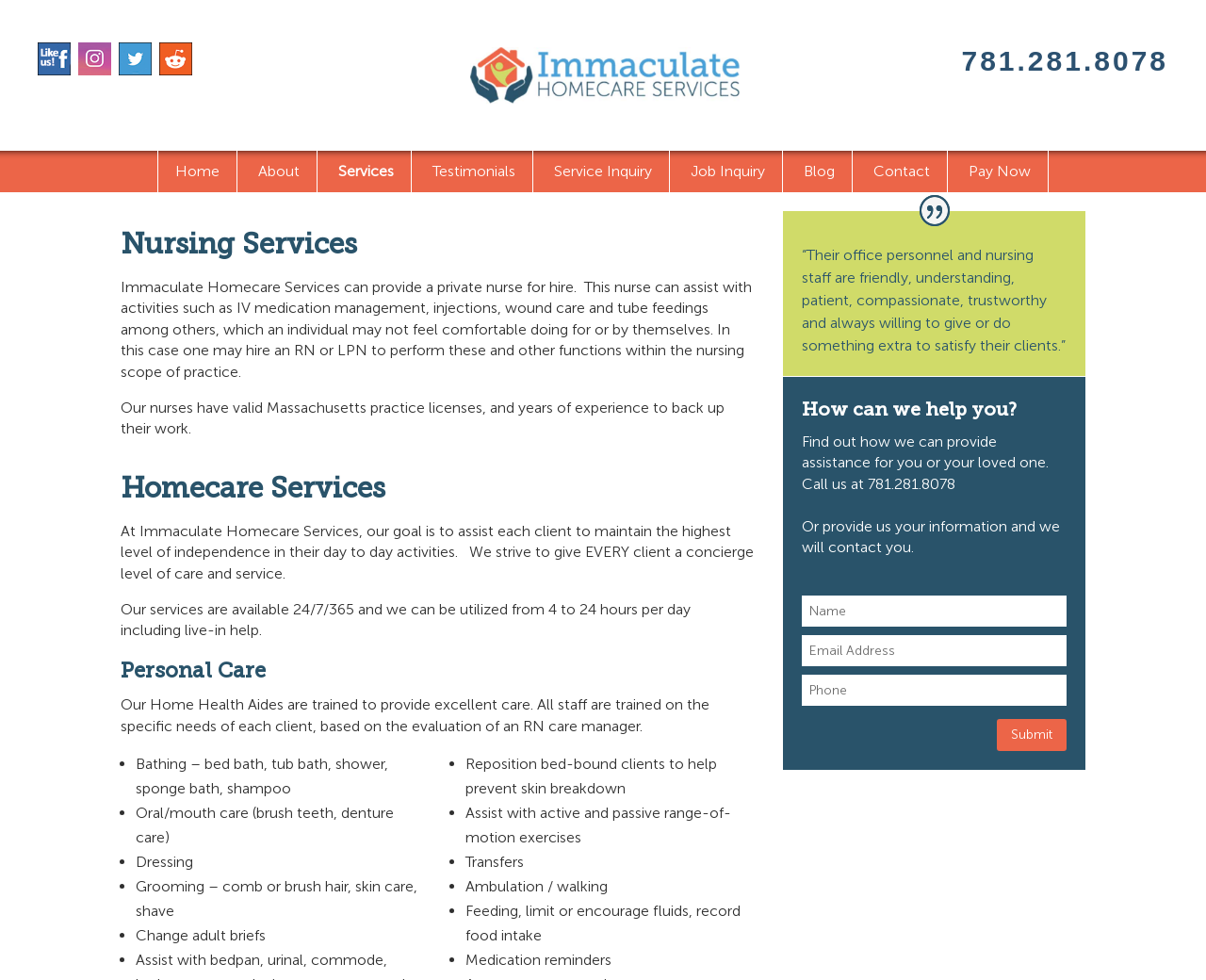What is the name of the company providing home care services?
Using the image, provide a detailed and thorough answer to the question.

I found this information by looking at the link element that says 'Immaculate Home Care' and also by reading the static text throughout the webpage which mentions the company name.